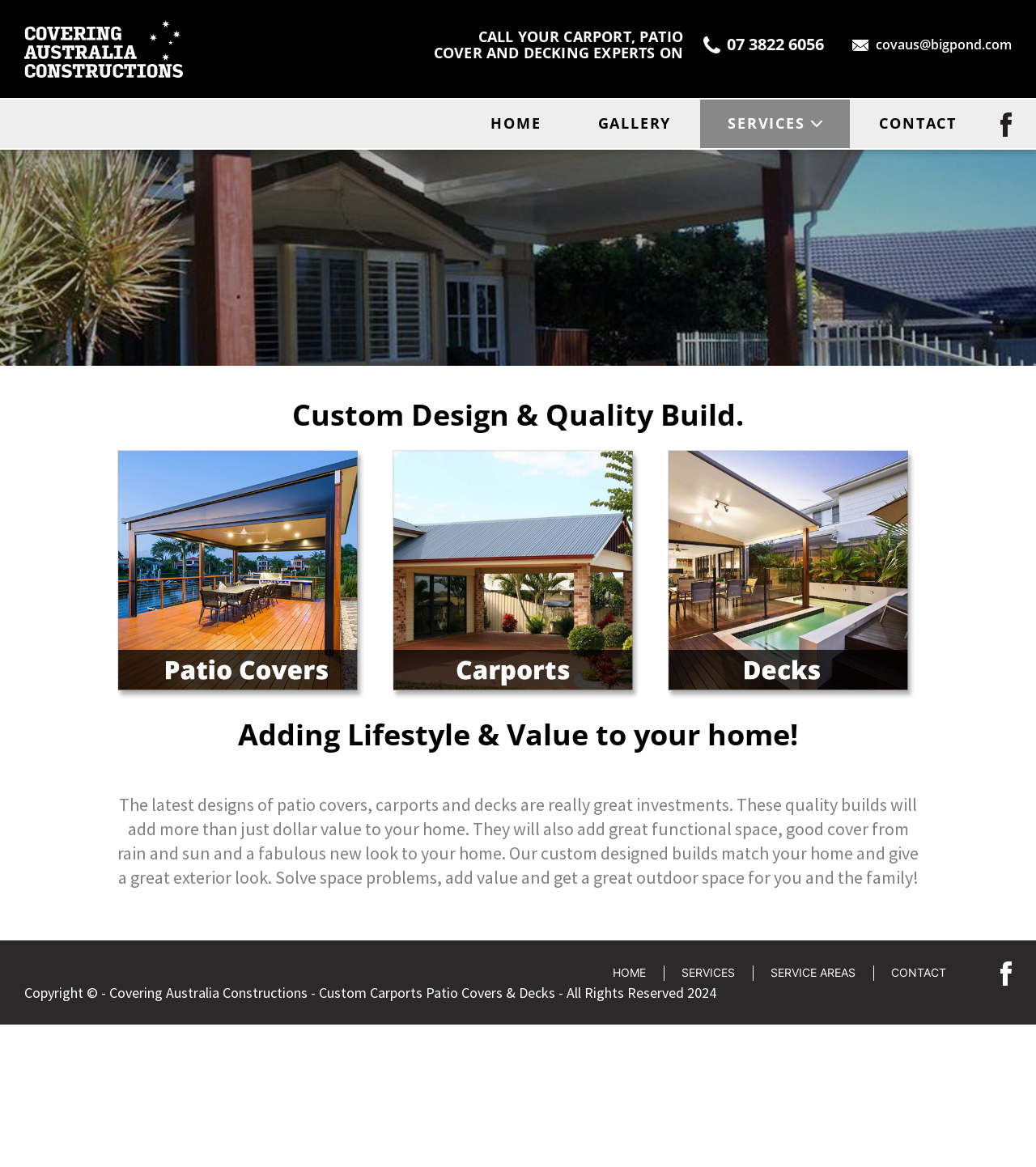What is the purpose of patio covers, carports, and decks?
Based on the image content, provide your answer in one word or a short phrase.

Add functional space and value to home